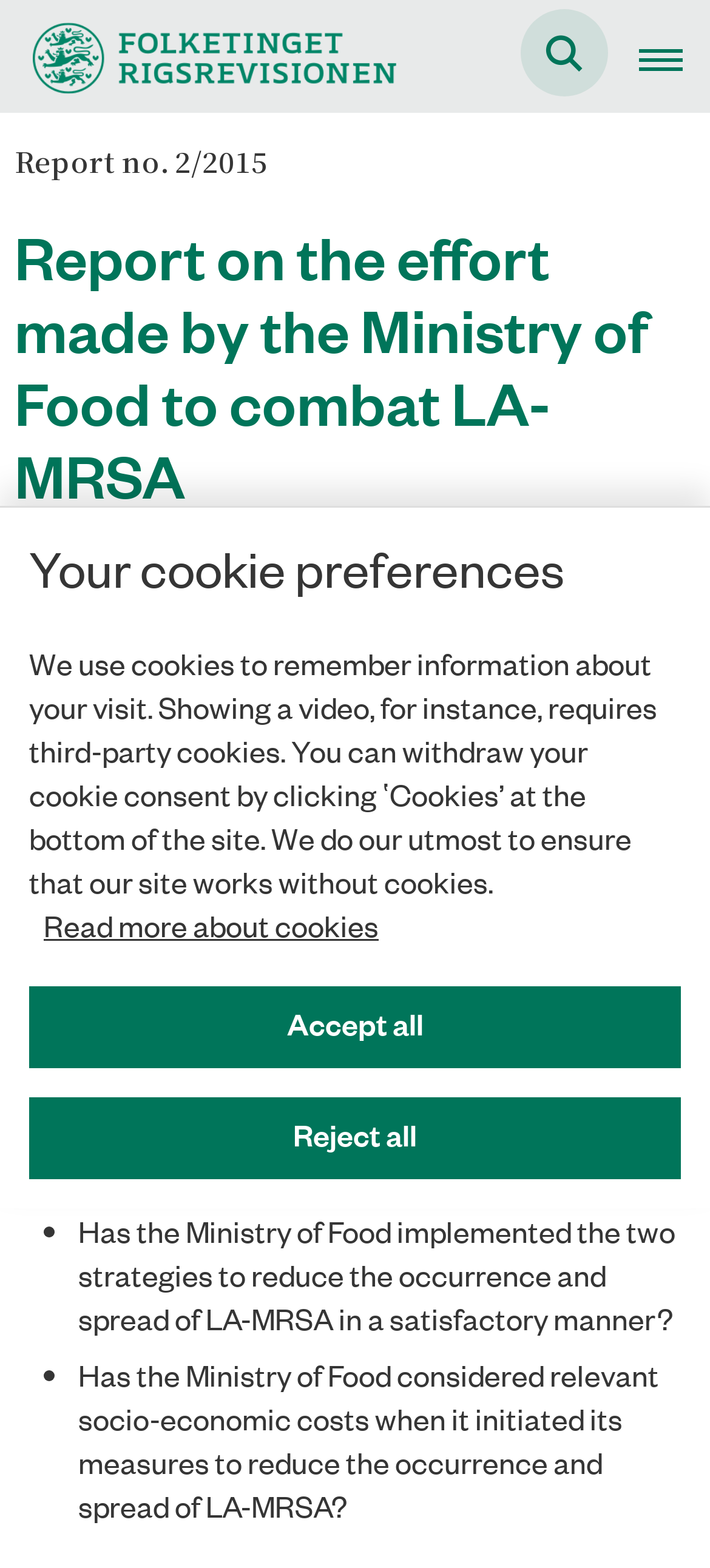Locate the bounding box of the UI element based on this description: "aria-label="Gå til forsiden af uk.rigsrevisionen.dk"". Provide four float numbers between 0 and 1 as [left, top, right, bottom].

[0.026, 0.014, 0.559, 0.061]